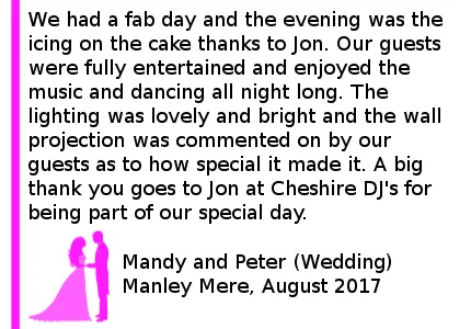Give a thorough caption for the picture.

The image captures a heartfelt testimonial from Mandy and Peter, reflecting on their wedding day at Manley Mere in August 2017. The text highlights their wonderful experience, praising DJ Jon for making the evening unforgettable with engaging music and vibrant lighting. Guests enjoyed the lively atmosphere and the special wall projection, which added a unique touch to the celebration. The couple expresses deep gratitude to Jon at Cheshire DJs for playing a vital role in their memorable day. Accompanying the text is a charming illustration of a couple dancing, symbolizing love and celebration.